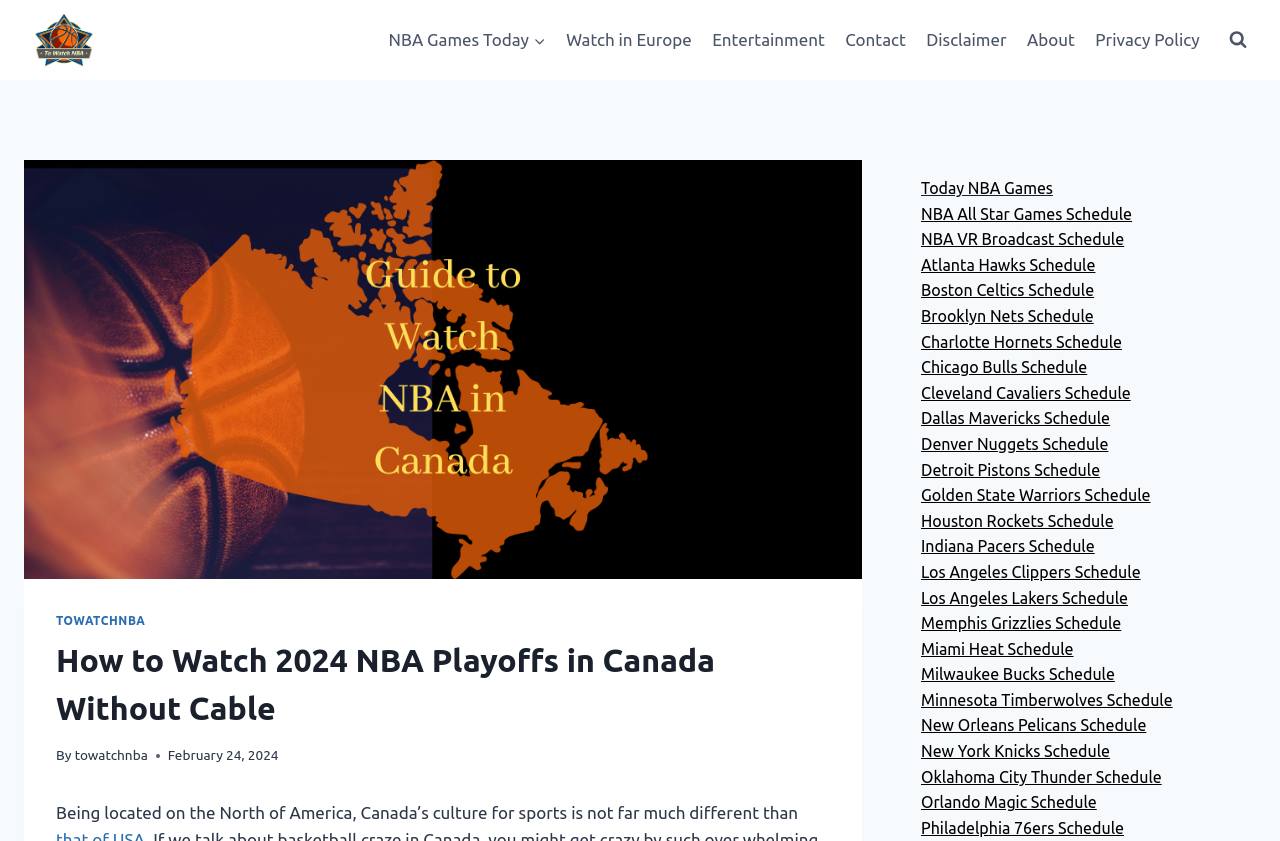Please provide a detailed answer to the question below based on the screenshot: 
What is the purpose of the 'View Search Form' button?

The 'View Search Form' button is likely used to search for NBA games or related content, allowing users to find specific information on the webpage.